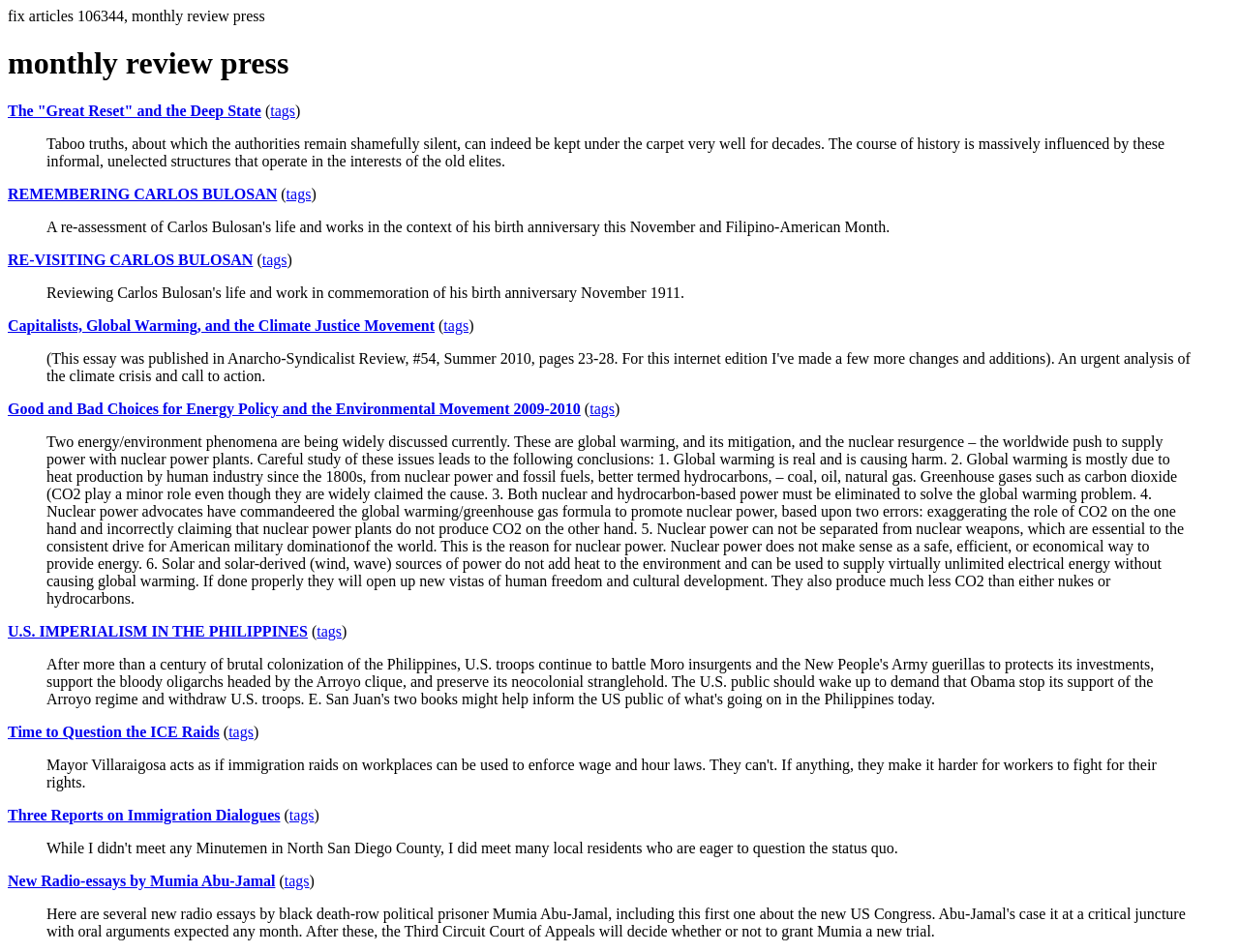Determine the main heading text of the webpage.

monthly review press